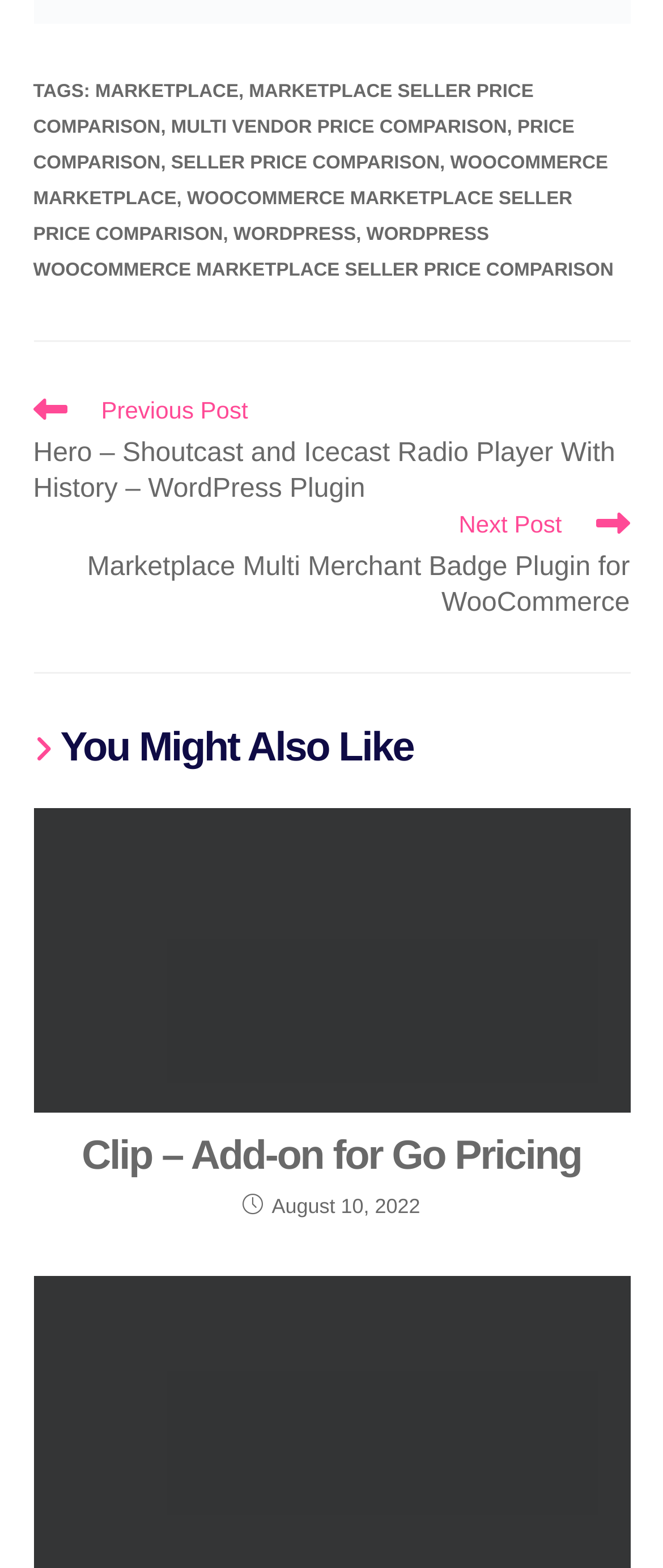Please study the image and answer the question comprehensively:
What is the date of the article 'Clip – Add-on for Go Pricing'?

The date of the article 'Clip – Add-on for Go Pricing' is mentioned as 'August 10, 2022' which is a static text element located at [0.41, 0.761, 0.634, 0.777].